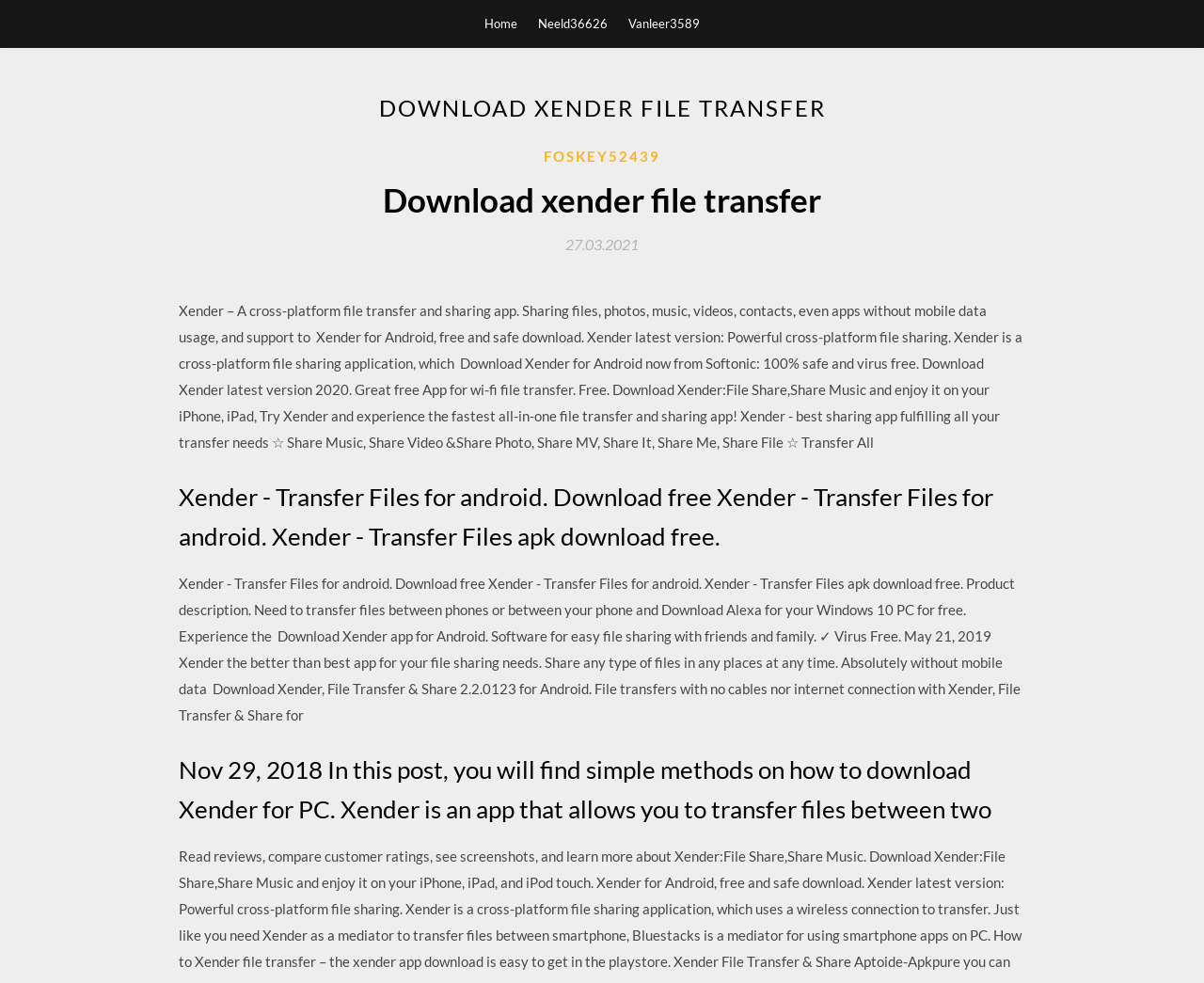What is the latest version of Xender available for download?
Answer briefly with a single word or phrase based on the image.

2020